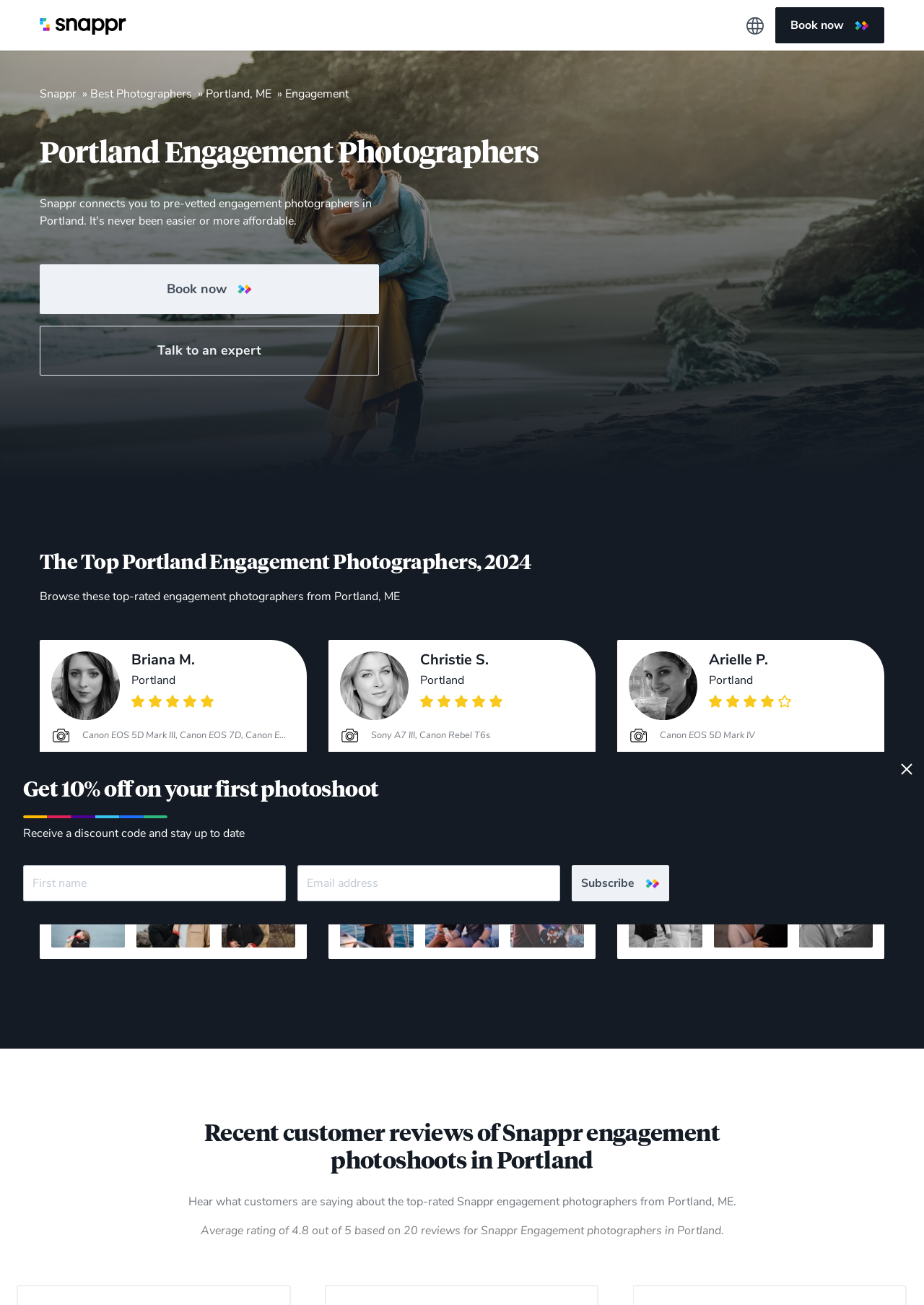Give a one-word or short-phrase answer to the following question: 
How many stars does Briana M. have?

5